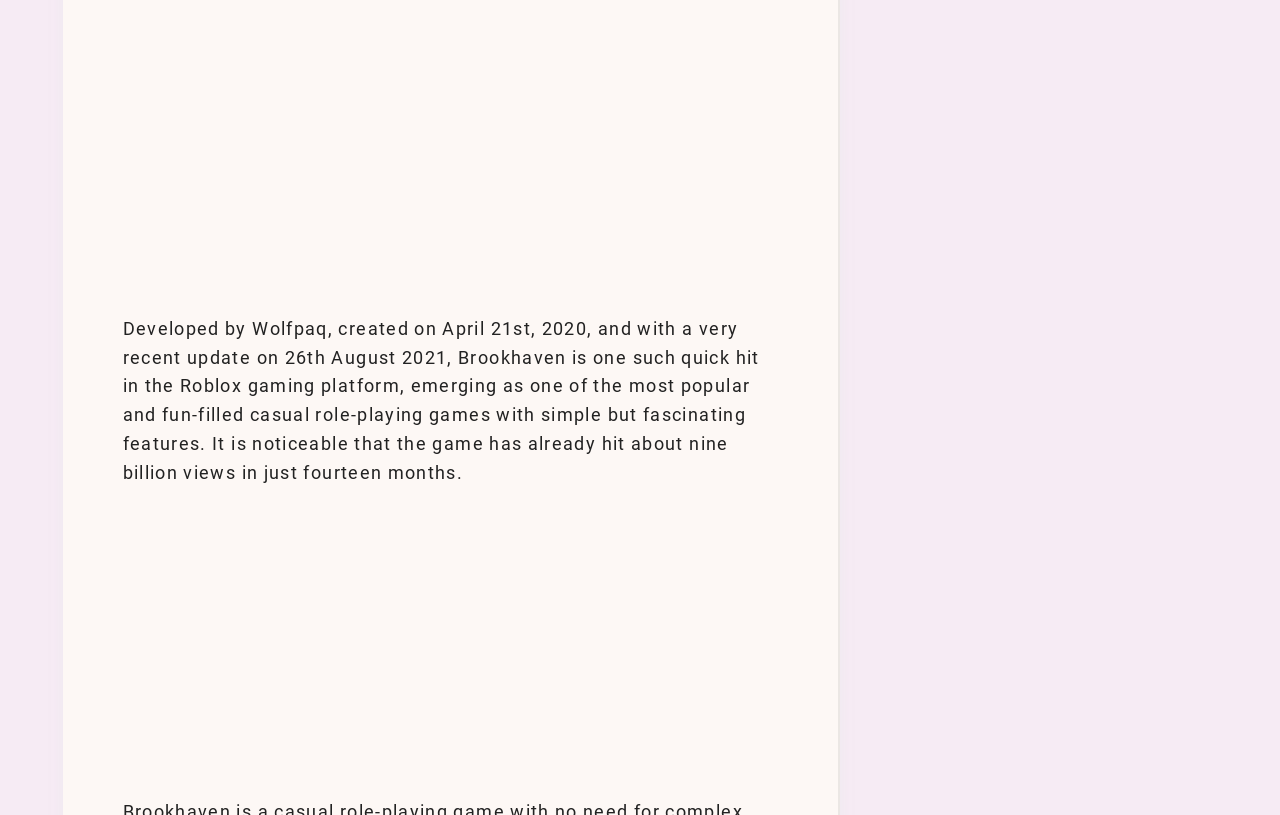Given the element description: "aria-label="Advertisement" name="aswift_2" title="Advertisement"", predict the bounding box coordinates of this UI element. The coordinates must be four float numbers between 0 and 1, given as [left, top, right, bottom].

[0.096, 0.636, 0.608, 0.979]